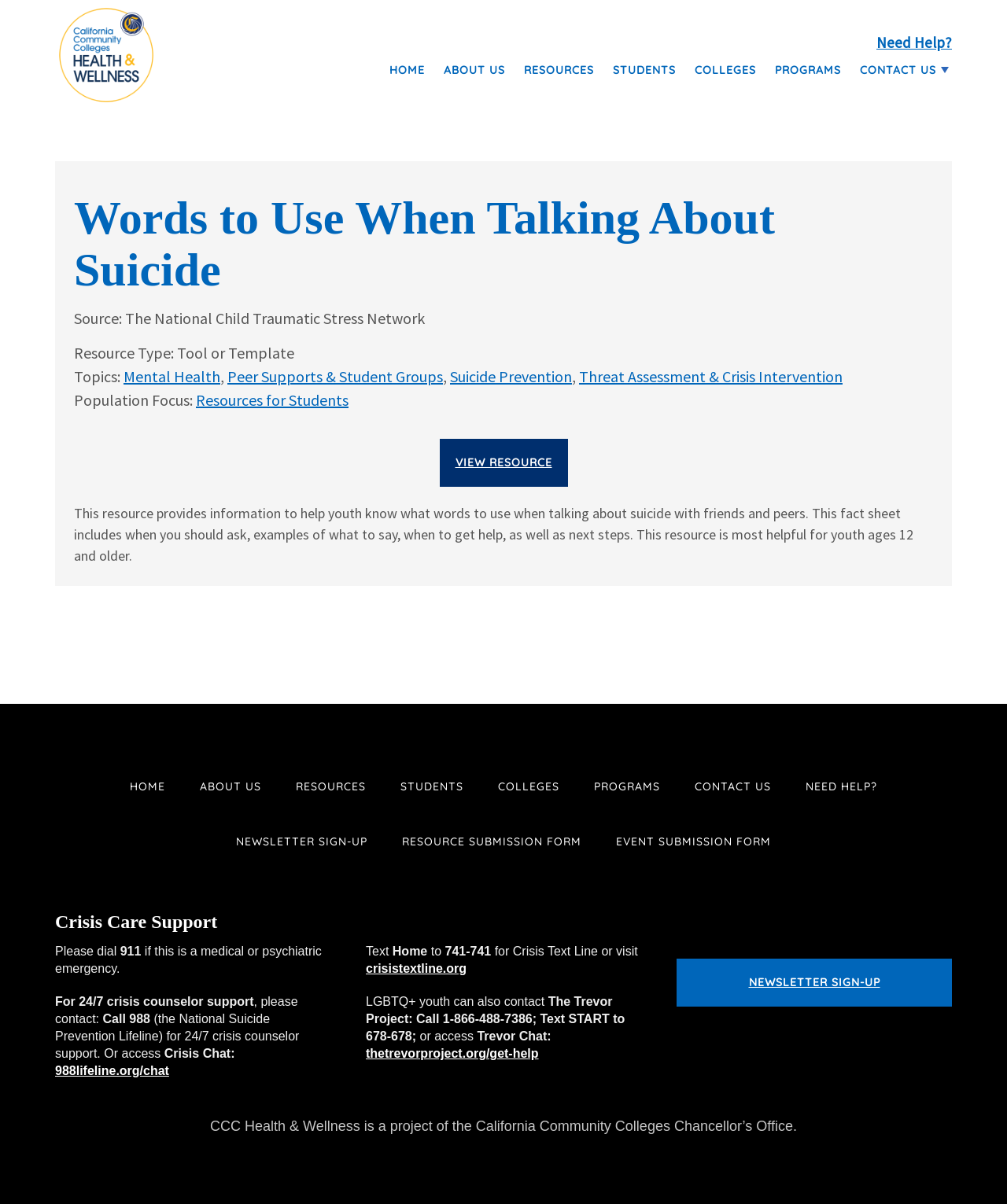Determine the primary headline of the webpage.

Words to Use When Talking About Suicide